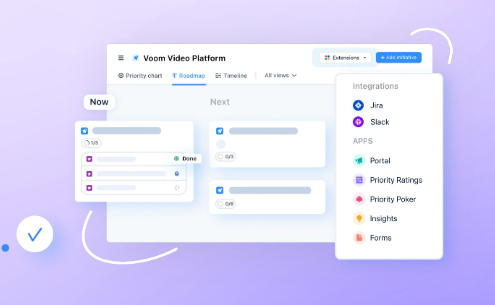Craft a thorough explanation of what is depicted in the image.

The image showcases the user interface of the Voom Video Platform, emphasizing the "Roadmap" feature. The layout presents a clear division between tasks in the "Now" and "Next" sections, with visually distinct icons and labels that signify task statuses. A check mark next to a task indicates completion, while color coding aids in distinguishing various priorities. On the right, there is a sidebar listing integrations with popular tools such as Jira and Slack, along with additional app functionalities like Priority Ratings and Insights. The overall aesthetic is modern, with a soft color palette and rounded edges that enhance user experience. This interface design exemplifies a streamlined approach to video project management.